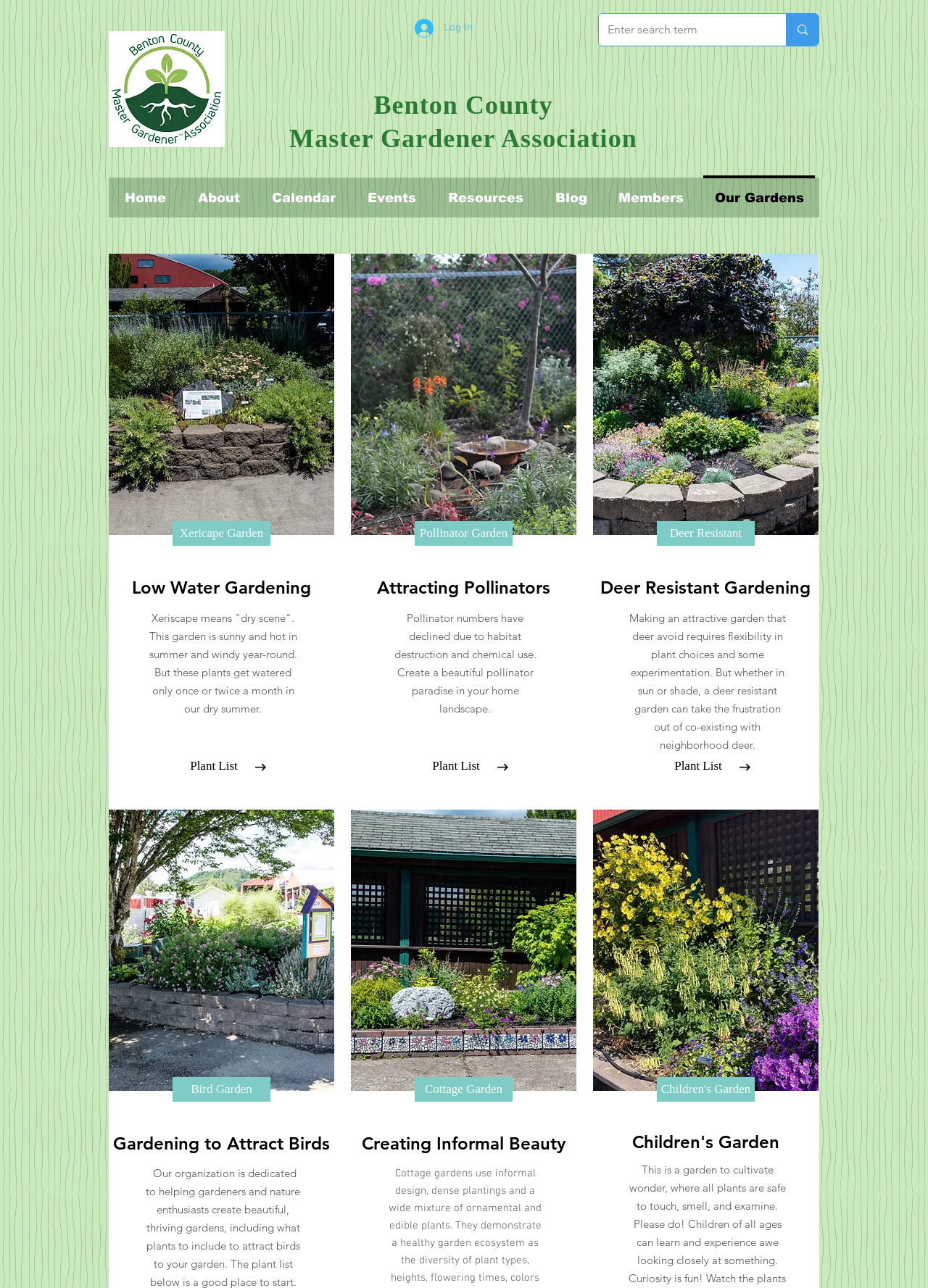Please identify the bounding box coordinates of the region to click in order to complete the task: "Search for something". The coordinates must be four float numbers between 0 and 1, specified as [left, top, right, bottom].

[0.655, 0.011, 0.814, 0.035]